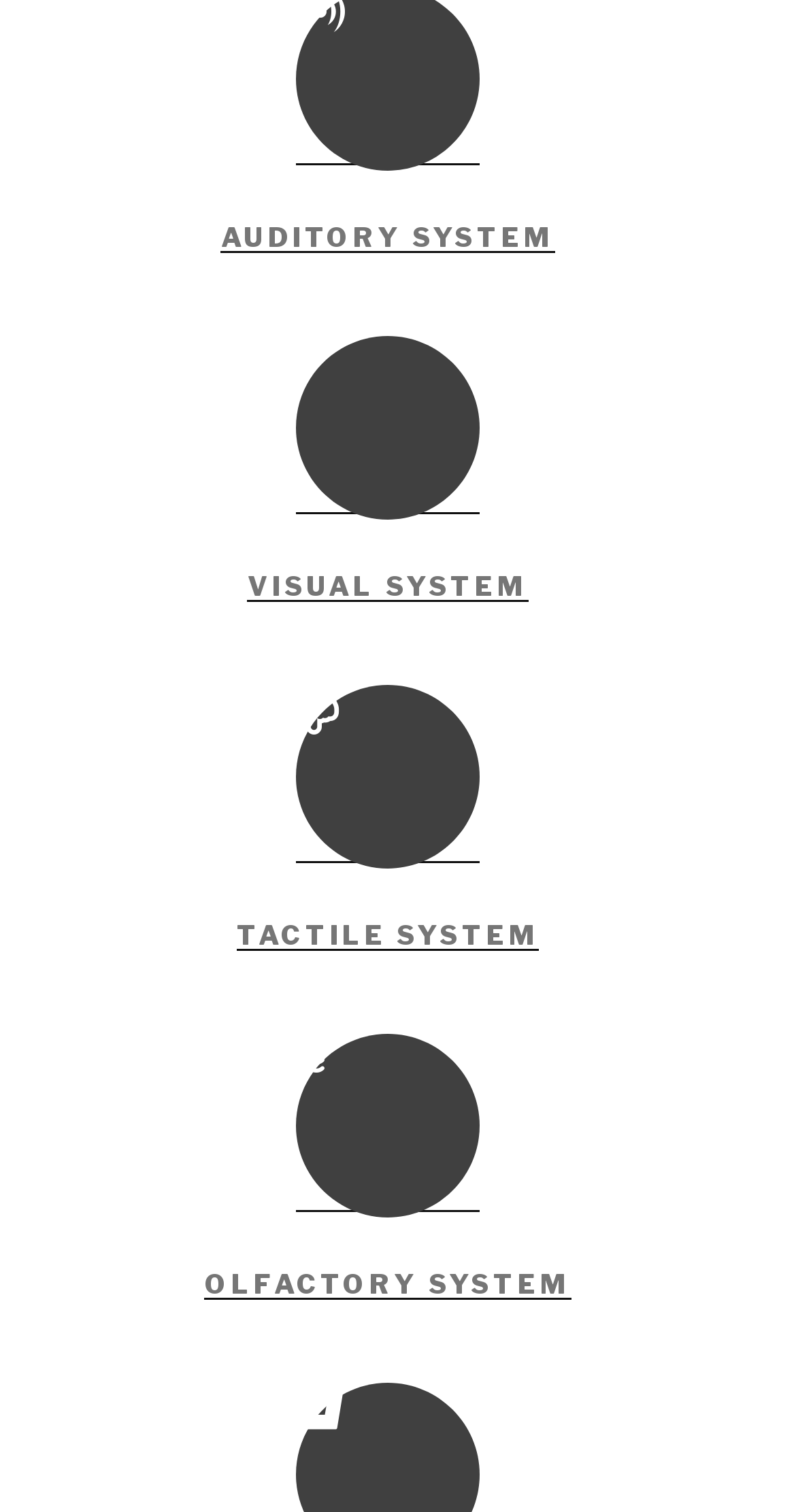Respond to the following query with just one word or a short phrase: 
What is the last sensory system listed?

OLFACTORY SYSTEM